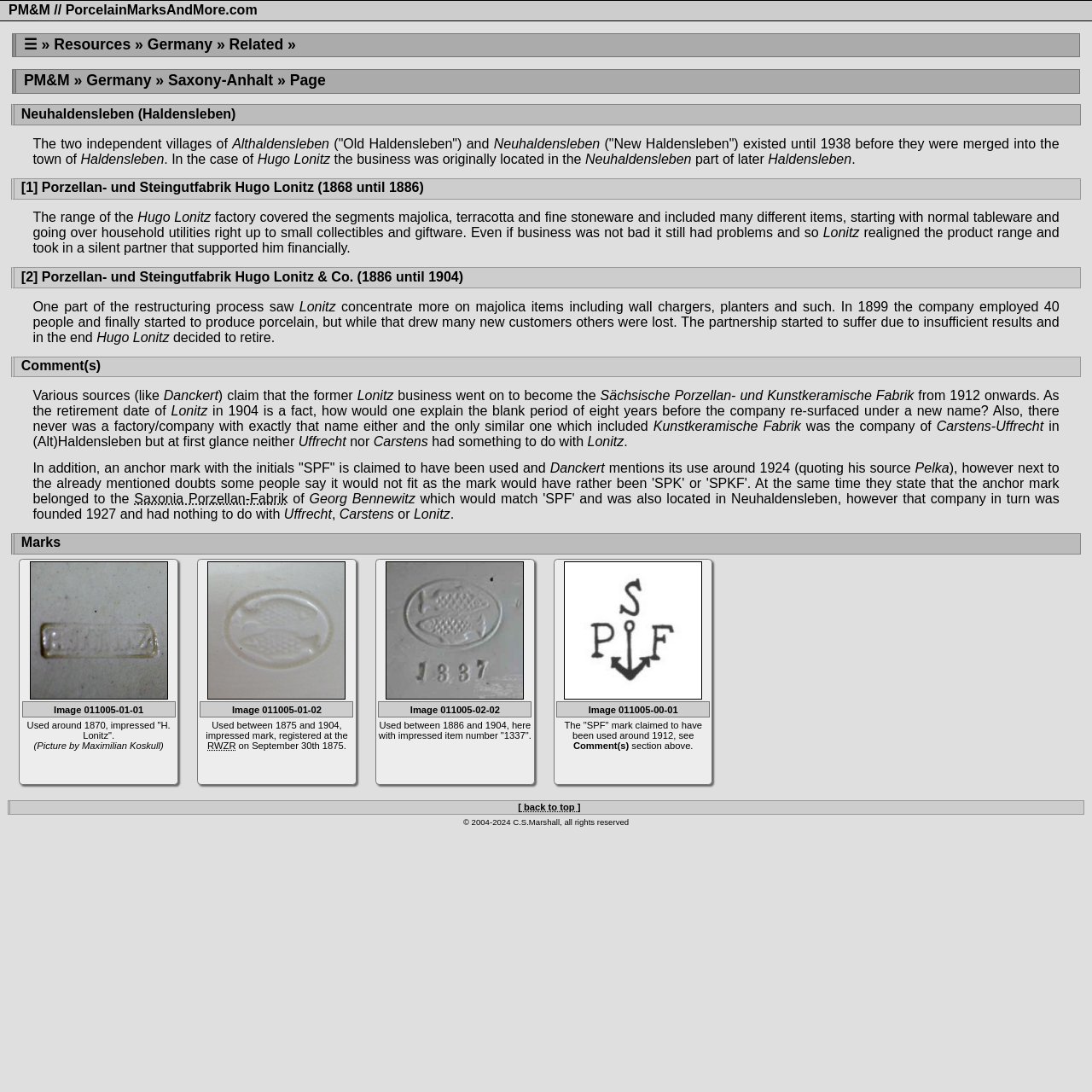Predict the bounding box of the UI element that fits this description: "Germany".

[0.079, 0.066, 0.154, 0.081]